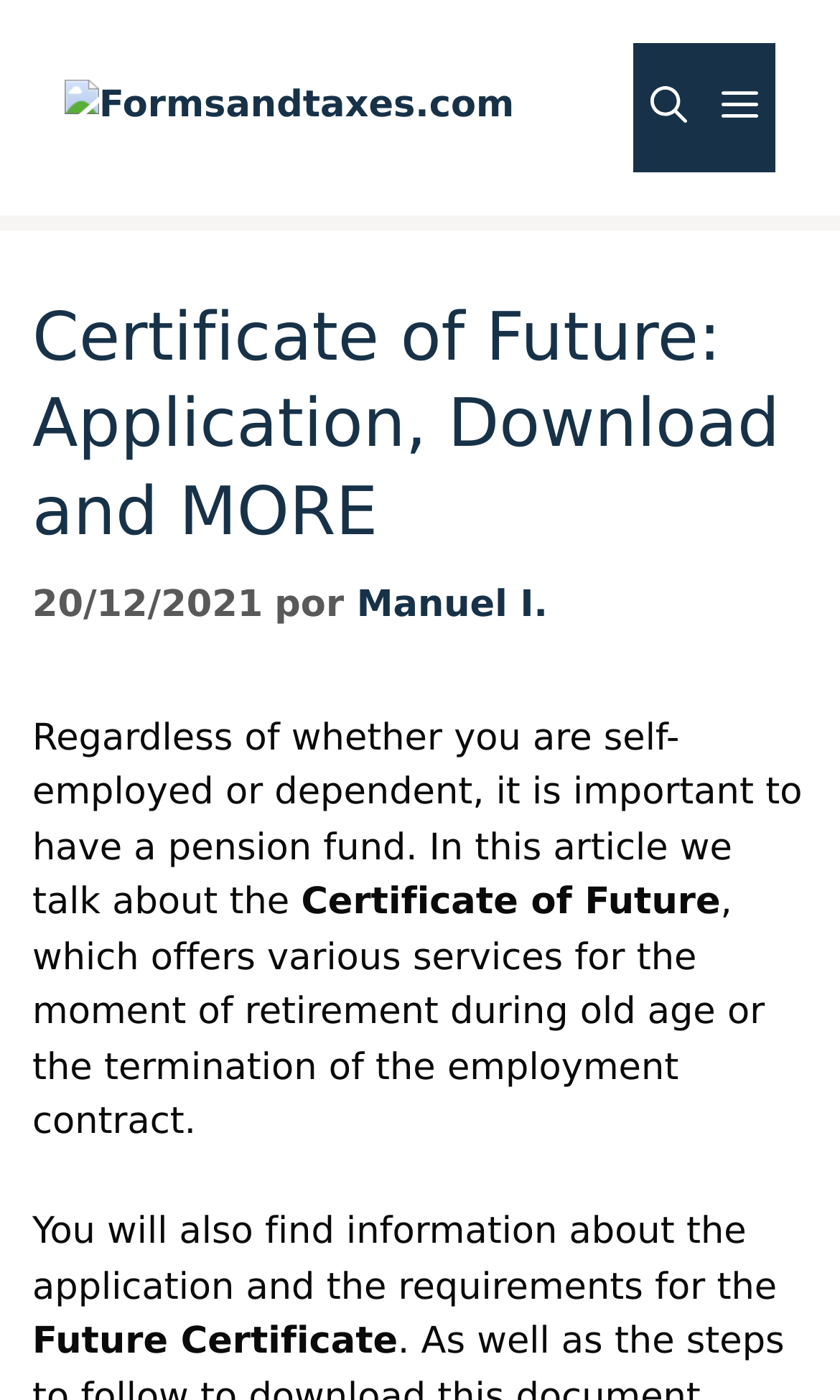Identify and generate the primary title of the webpage.

Certificate of Future: Application, Download and MORE